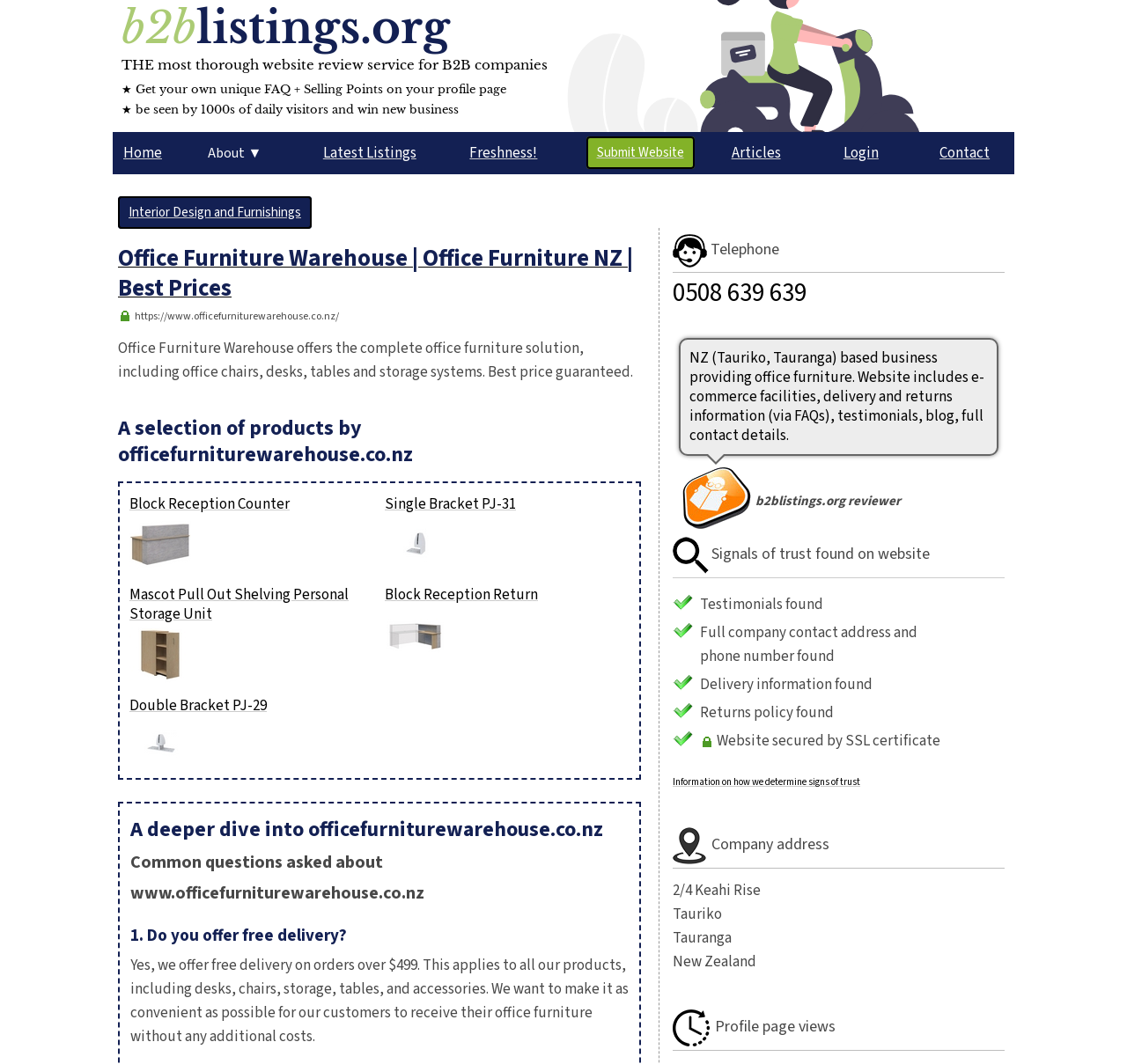Give a detailed explanation of the elements present on the webpage.

This webpage is about Office Furniture Warehouse, an online store that offers office furniture solutions. At the top of the page, there is a navigation menu with links to "Home", "About", "Latest Listings", "Freshness!", "Submit Website", "Articles", "Login", and "Contact". 

Below the navigation menu, there is a section that displays the company's name, "Interior Design and Furnishings", and a brief description of the company. There is also an image of an SSL certificate, indicating that the website is secure. 

The main content of the page is divided into sections. The first section showcases a selection of products offered by Office Furniture Warehouse, including block reception counters, single bracket PJ-31, mascot pull-out shelving personal storage units, and more. Each product is displayed with an image and a link to its product page.

The next section is titled "A deeper dive into officefurniturewarehouse.co.nz" and provides answers to common questions about the company, such as whether they offer free delivery. The answer to this question is yes, for orders over $499.

On the right side of the page, there is a section that displays the company's contact information, including a phone number, address, and a link to review the company. There are also images of signals of trust found on the website, such as testimonials, full company contact address, phone number, delivery information, returns policy, and an SSL certificate.

Overall, the webpage is well-organized and easy to navigate, with clear headings and concise text that provides information about Office Furniture Warehouse and its products.